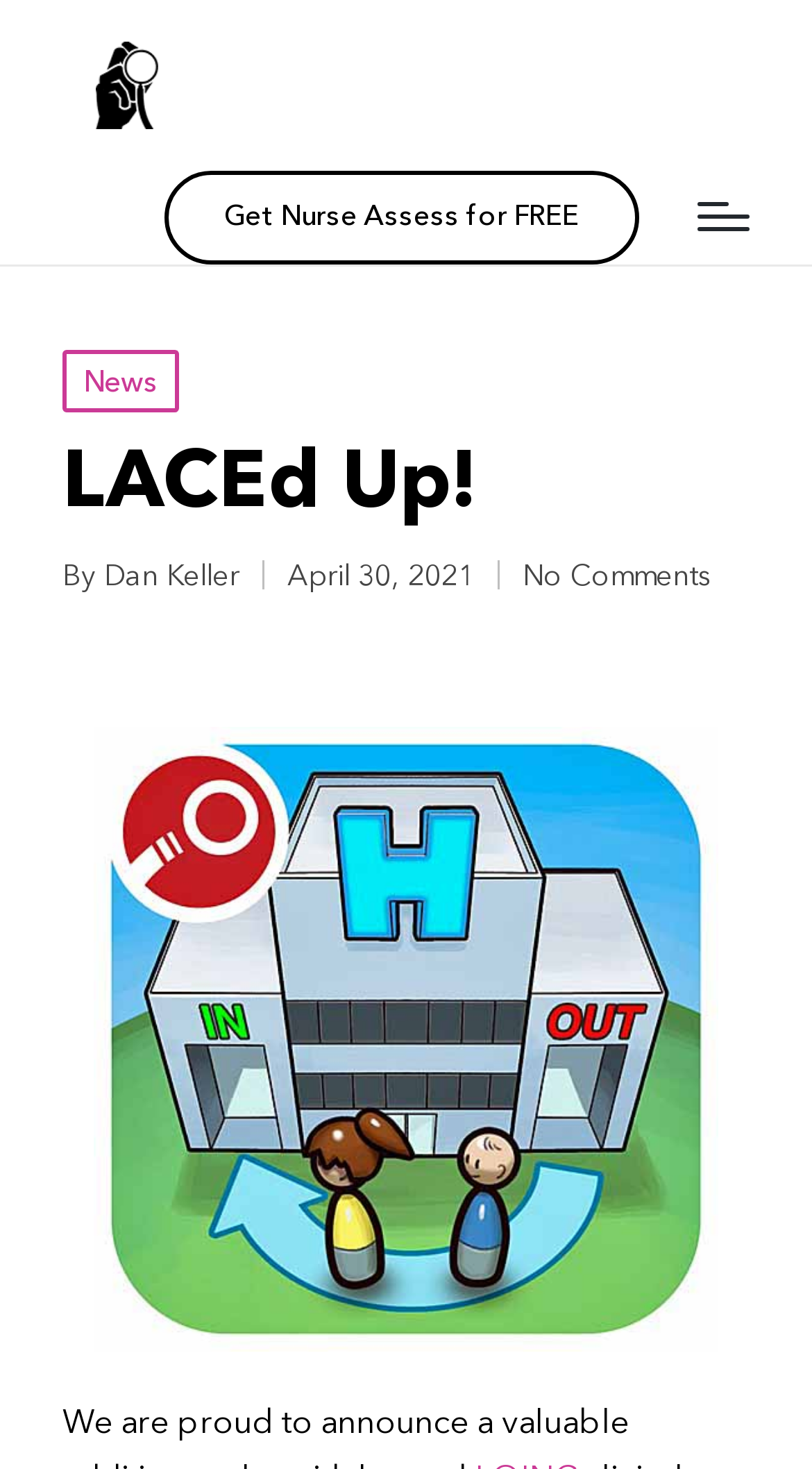What is the date of the post?
Please provide a comprehensive answer based on the contents of the image.

I found the answer by looking at the StaticText element with the text 'April 30, 2021' in the middle of the page, which suggests that it is the date of the post.